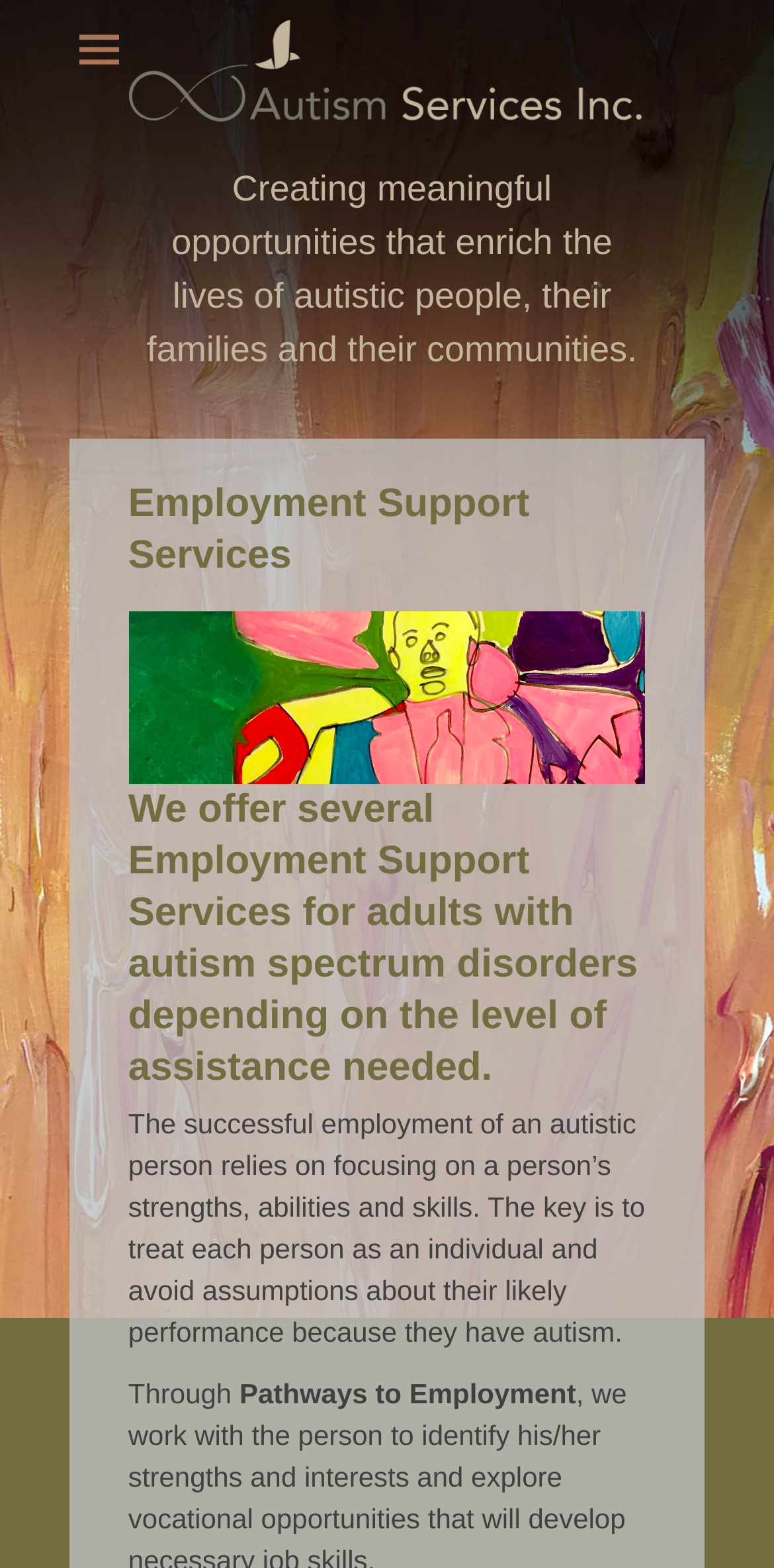Detail the various sections and features of the webpage.

The webpage is about Employment Support Services, with a focus on creating meaningful opportunities for autistic people and their communities. At the top left, there is a small icon represented by '\uf419', and to its right, a link with no text. Below these elements, there is a brief description of the organization's mission, stating that they create opportunities that enrich the lives of autistic people and their communities.

On the right side of the page, there is a search bar with a label "Search for:". Above the search bar, there is a header with the title "Employment Support Services", which is also the title of the webpage. Below the header, there is an image, and then a heading that describes the services offered, stating that they provide employment support services for adults with autism spectrum disorders, tailored to individual needs.

The main content of the page is a paragraph that explains the approach to employment support, emphasizing the importance of focusing on individual strengths, abilities, and skills, and avoiding assumptions about performance based on autism. The paragraph continues, mentioning "Pathways to Employment" as a key aspect of their services. Overall, the webpage provides an overview of the organization's mission and services related to employment support for autistic individuals.